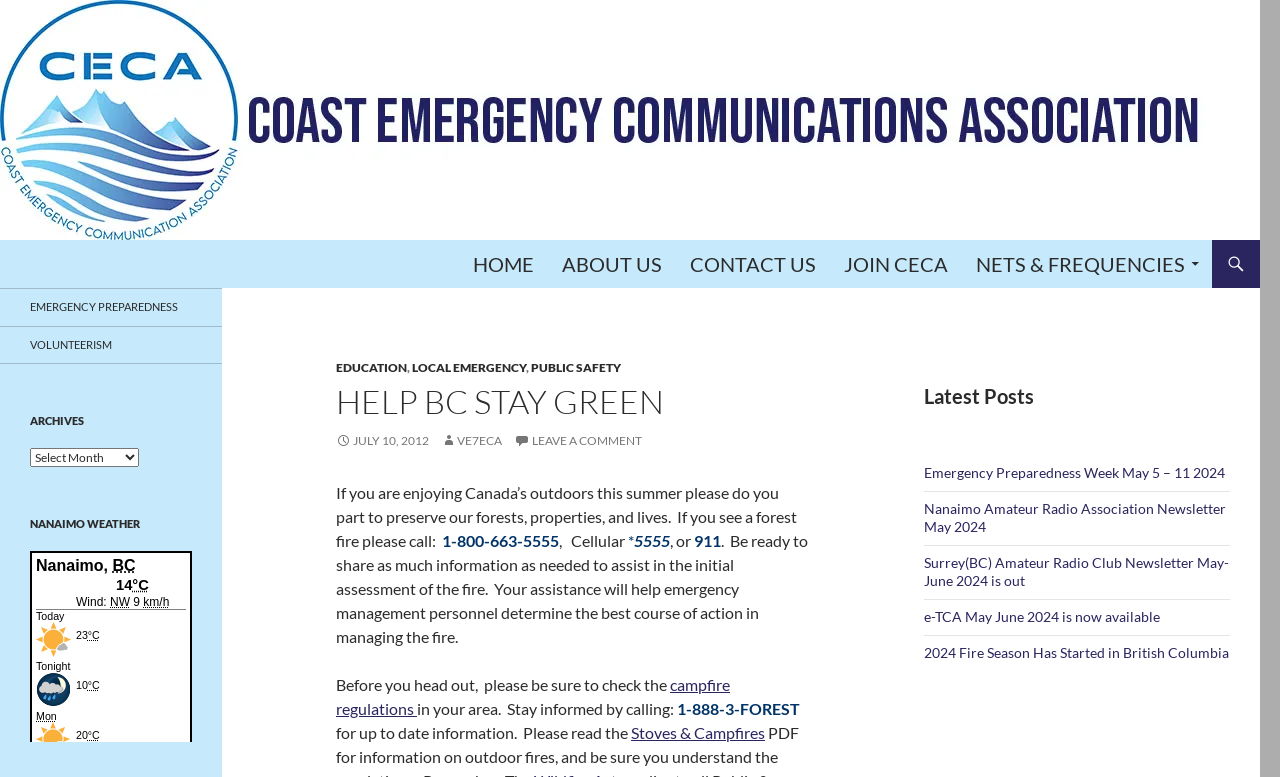Can you identify and provide the main heading of the webpage?

Coast Emergency Communications Association